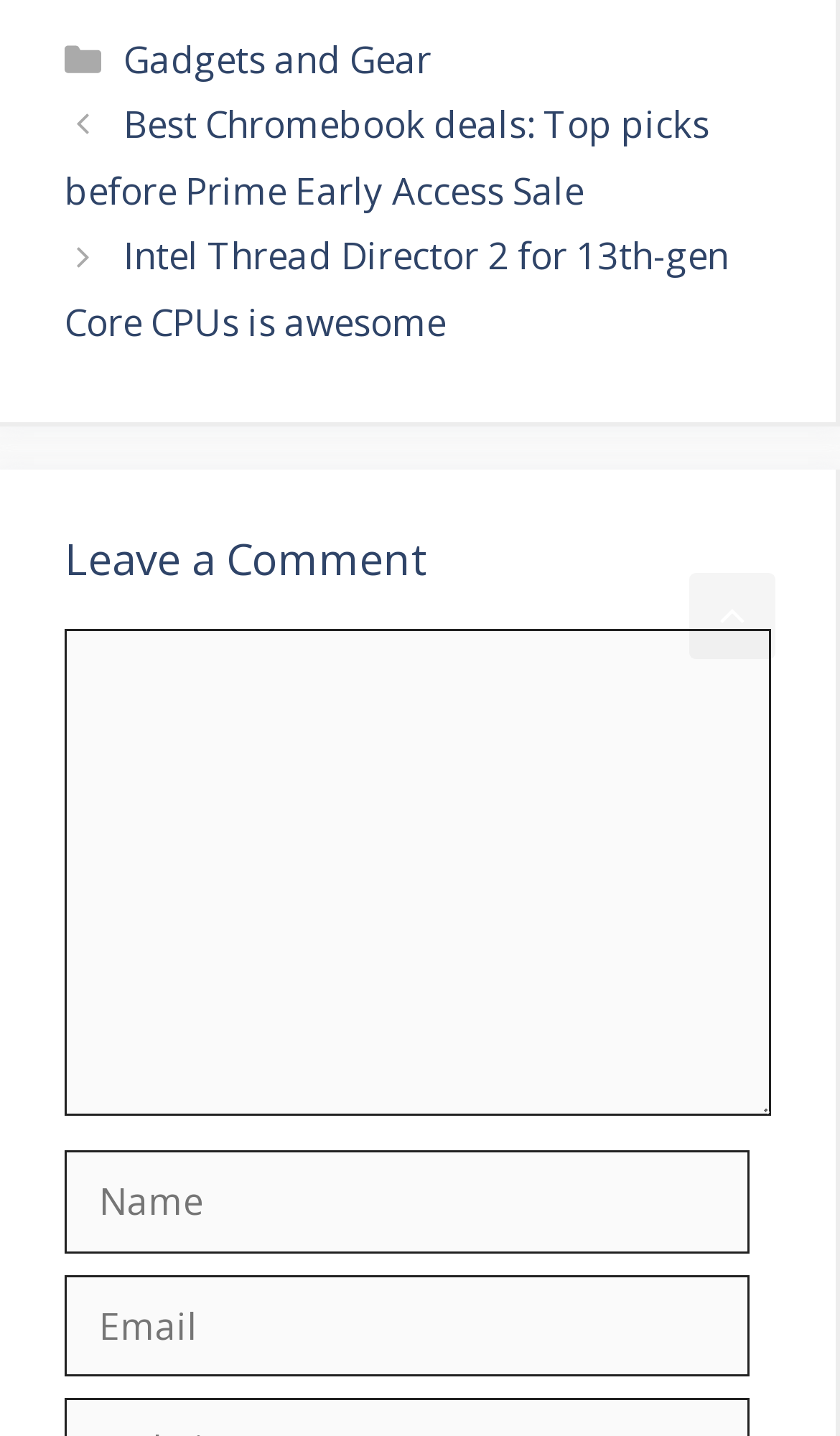What is the purpose of the link at the bottom?
Can you give a detailed and elaborate answer to the question?

I looked at the link element at the bottom of the page and found that its text is 'Scroll back to top', which suggests that it allows users to scroll back to the top of the page.